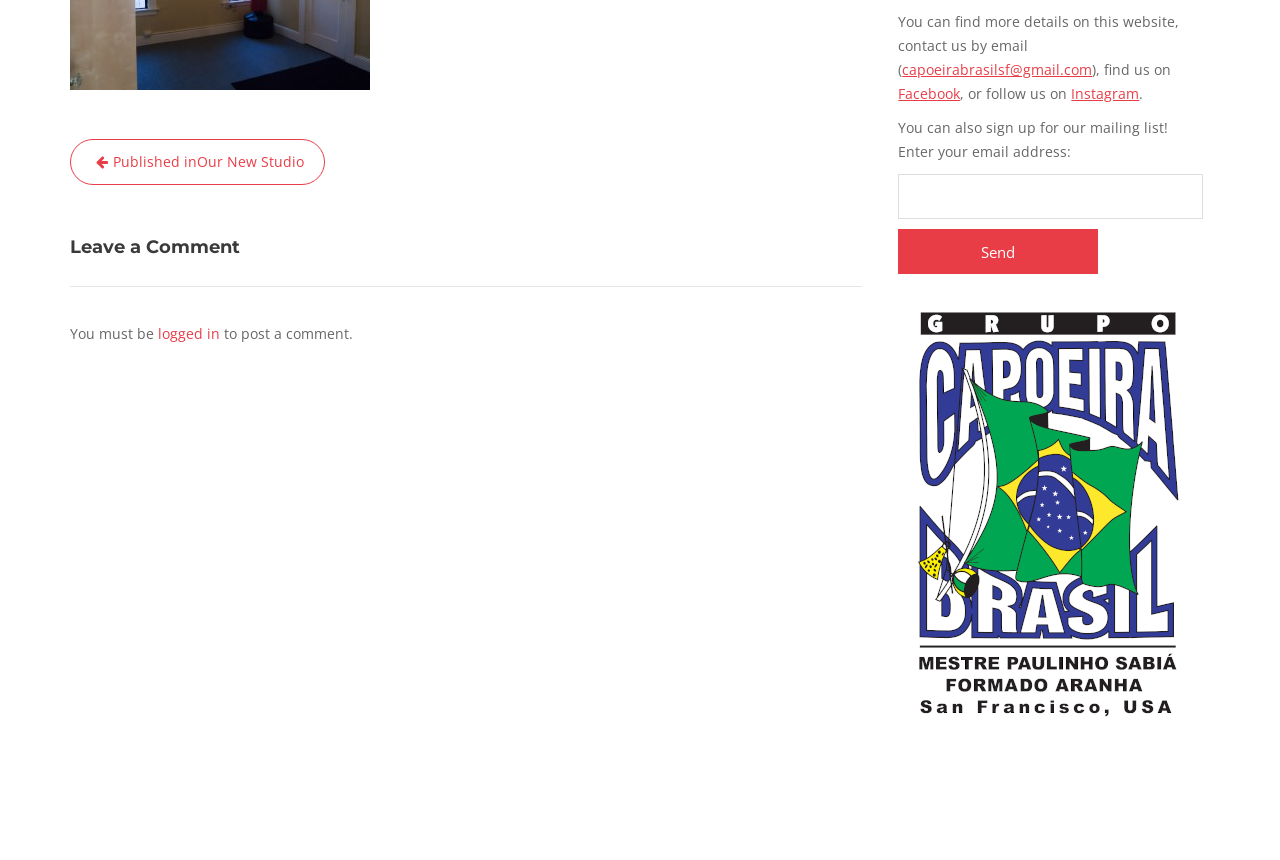Extract the bounding box coordinates for the UI element described as: "Music".

[0.668, 0.695, 0.699, 0.717]